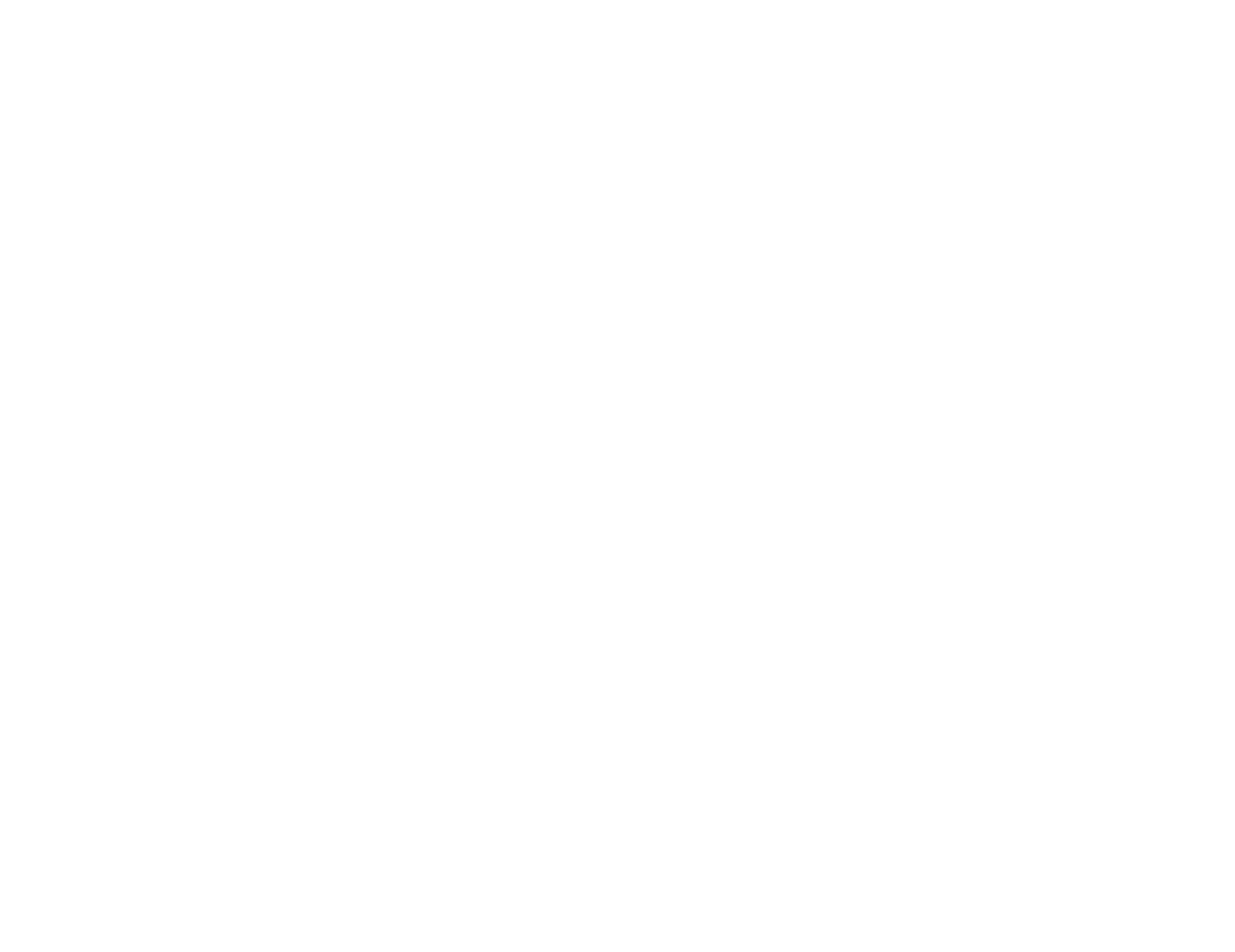Could you determine the bounding box coordinates of the clickable element to complete the instruction: "Register now for free"? Provide the coordinates as four float numbers between 0 and 1, i.e., [left, top, right, bottom].

[0.451, 0.684, 0.709, 0.726]